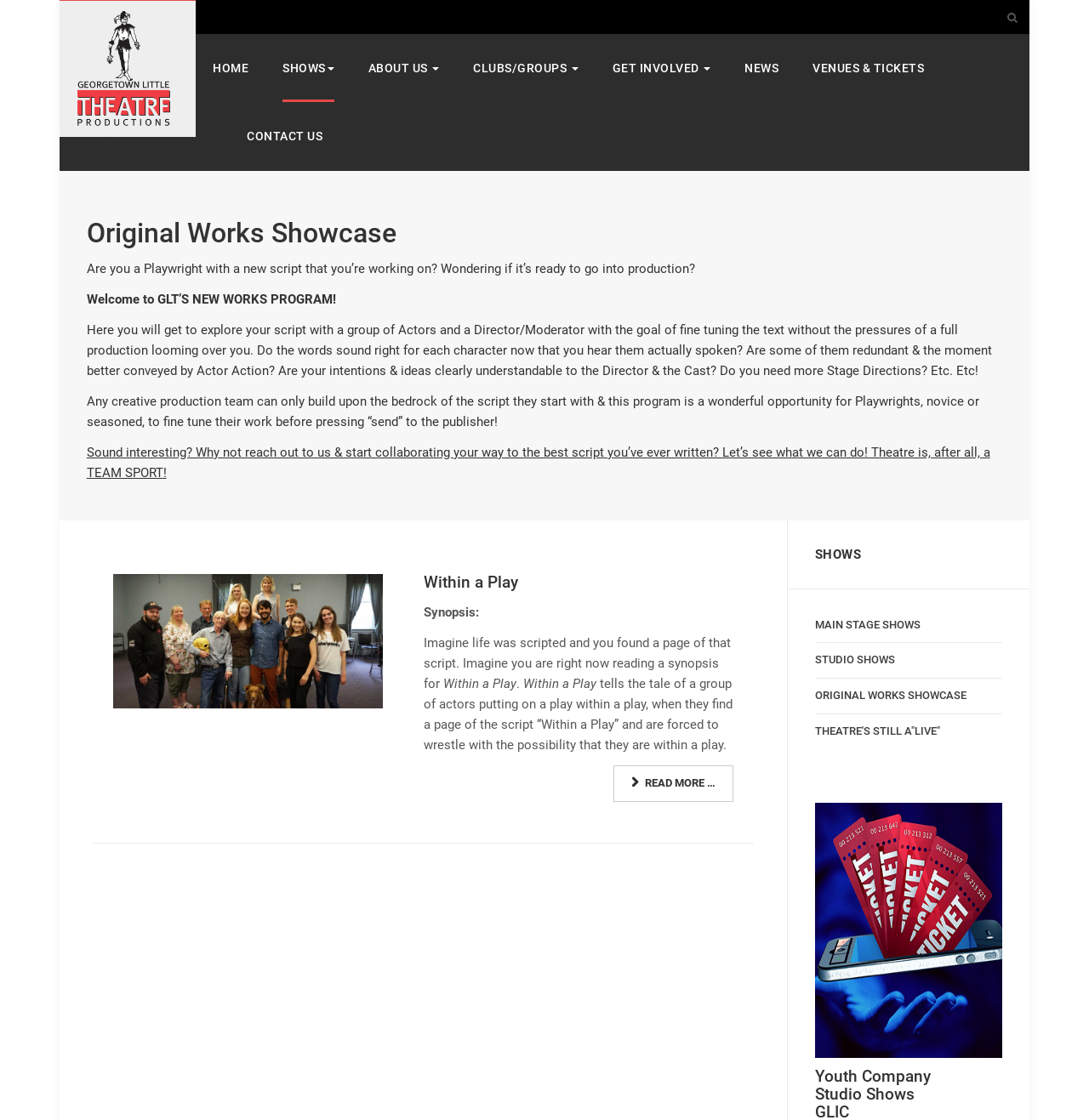Articulate a complete and detailed caption of the webpage elements.

The webpage is about Georgetown Little Theatre, a theatre company based in Georgetown, Ontario. At the top right corner, there is a search box and a button with a magnifying glass icon. Below them, there is a layout table with a link to the theatre's homepage, accompanied by an image of the theatre's logo.

The main navigation menu is located below the logo, with links to different sections of the website, including "HOME", "SHOWS", "ABOUT US", "CLUBS/GROUPS", "GET INVOLVED", "NEWS", "VENUES & TICKETS", and "CONTACT US". Each link has an emphasis element, indicating that it is a highlighted or important section.

The main content of the page is divided into two sections. The first section has a heading "Original Works Showcase" and provides information about the theatre's new works program. The program allows playwrights to explore their scripts with a group of actors and a director, with the goal of fine-tuning the text without the pressure of a full production. There are several paragraphs of text describing the program, followed by a link to reach out to the theatre to start collaborating.

The second section is located below the first section and has a heading "SHOWS". It lists different types of shows, including "MAIN STAGE SHOWS", "STUDIO SHOWS", "ORIGINAL WORKS SHOWCASE", and "THEATRE'S STILL A"LIVE"". There is also an image with a "buy tickets" button at the bottom right corner.

On the right side of the page, there is a section with a heading "Within a Play" and a synopsis of a play. The play is about a group of actors who find a page of a script and are forced to wrestle with the possibility that they are within a play. There is a link to "Read more …" at the bottom of the section.